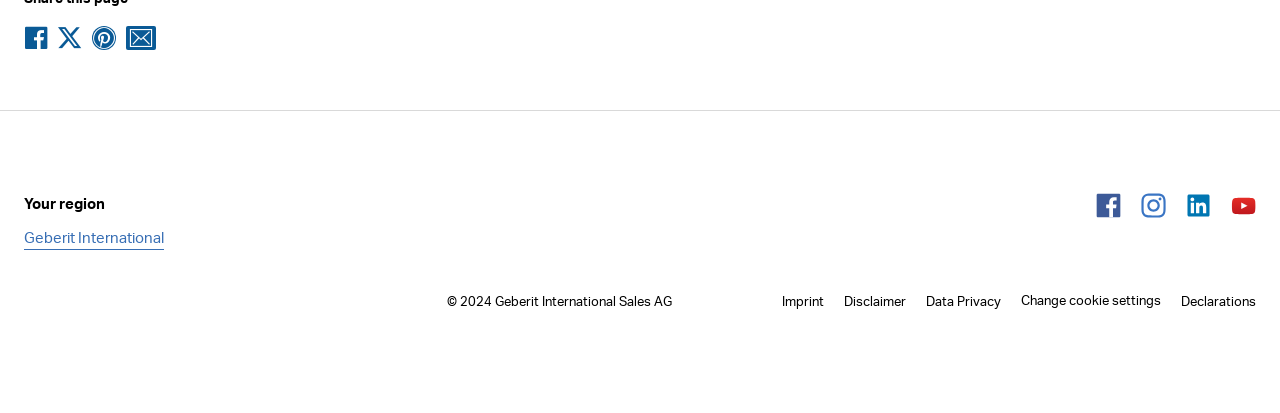Give a one-word or one-phrase response to the question:
What is the name of the company?

Geberit International